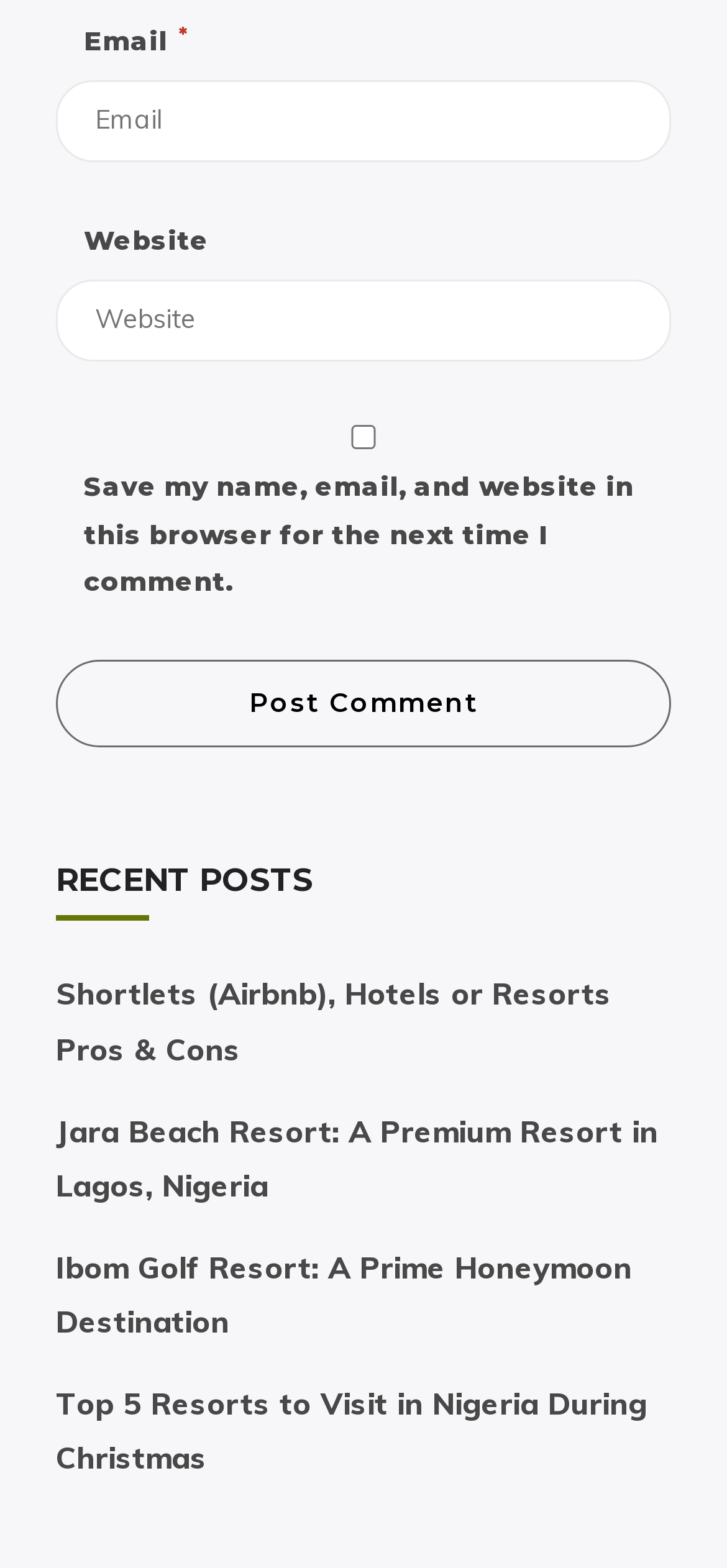Please locate the bounding box coordinates of the element that should be clicked to achieve the given instruction: "Click on '01 Google Kills off Major Fitbit Functionality'".

None